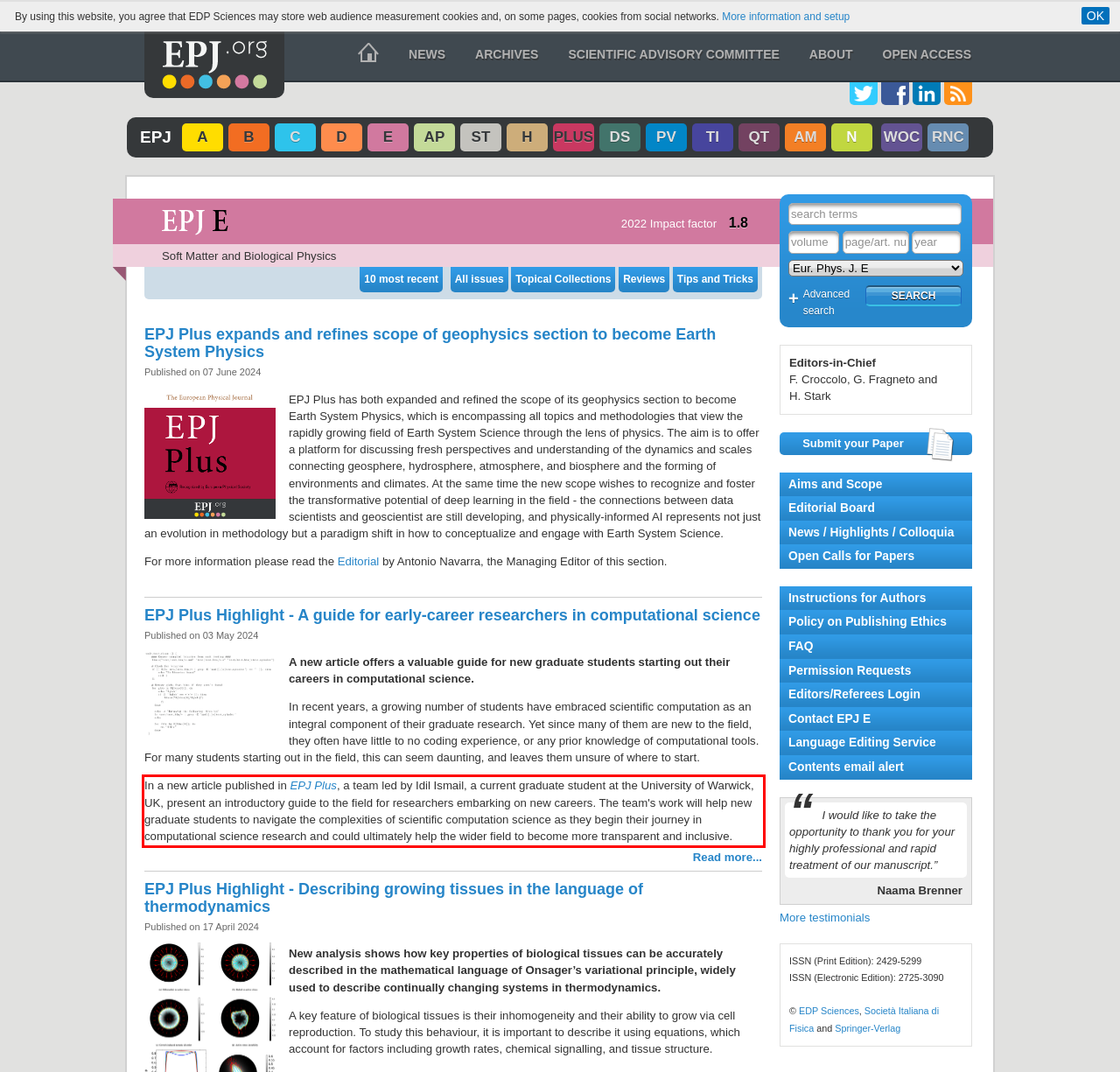Please examine the webpage screenshot and extract the text within the red bounding box using OCR.

In a new article published in EPJ Plus, a team led by Idil Ismail, a current graduate student at the University of Warwick, UK, present an introductory guide to the field for researchers embarking on new careers. The team's work will help new graduate students to navigate the complexities of scientific computation science as they begin their journey in computational science research and could ultimately help the wider field to become more transparent and inclusive.